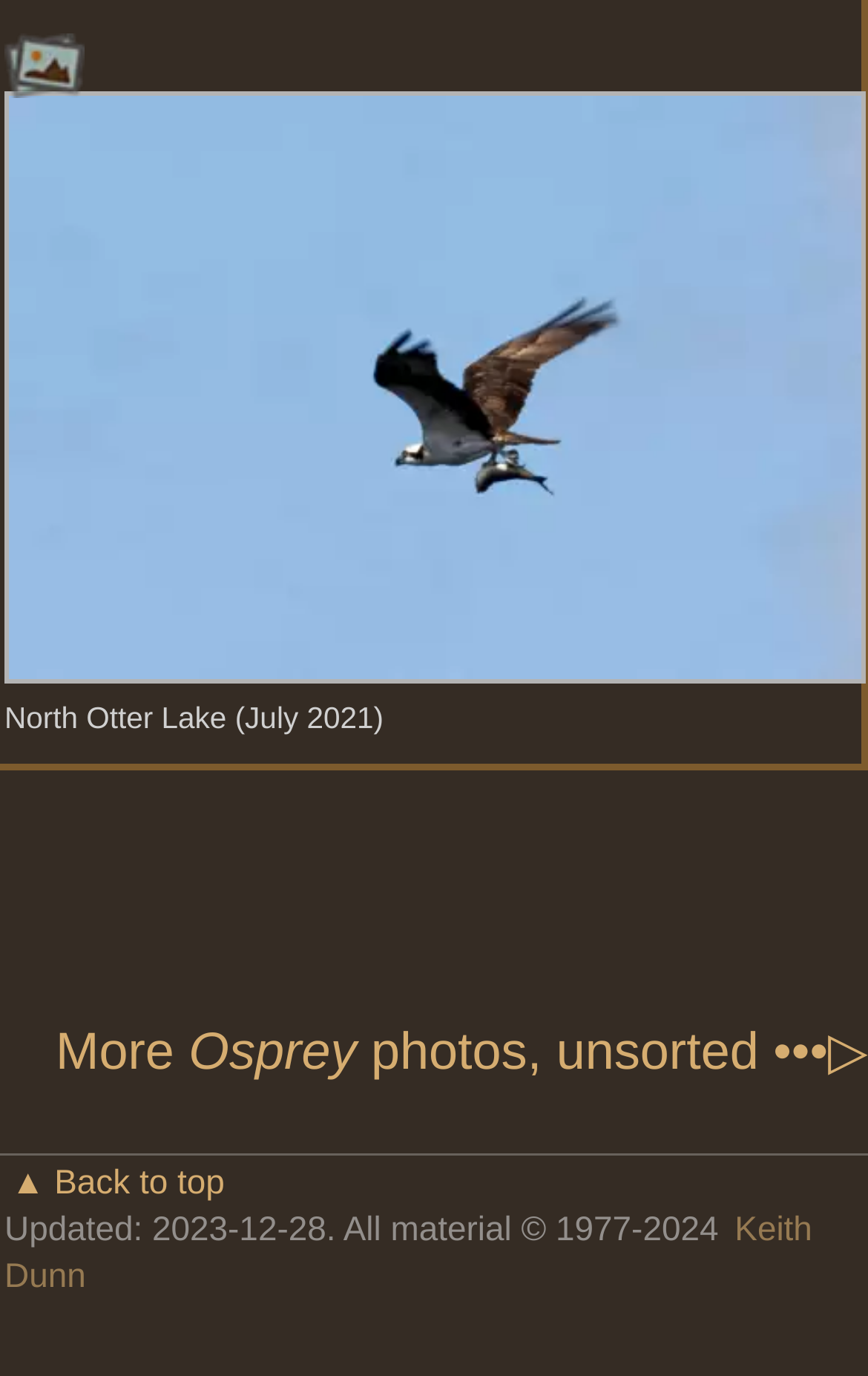What is the subject of the main image?
Using the screenshot, give a one-word or short phrase answer.

Osprey